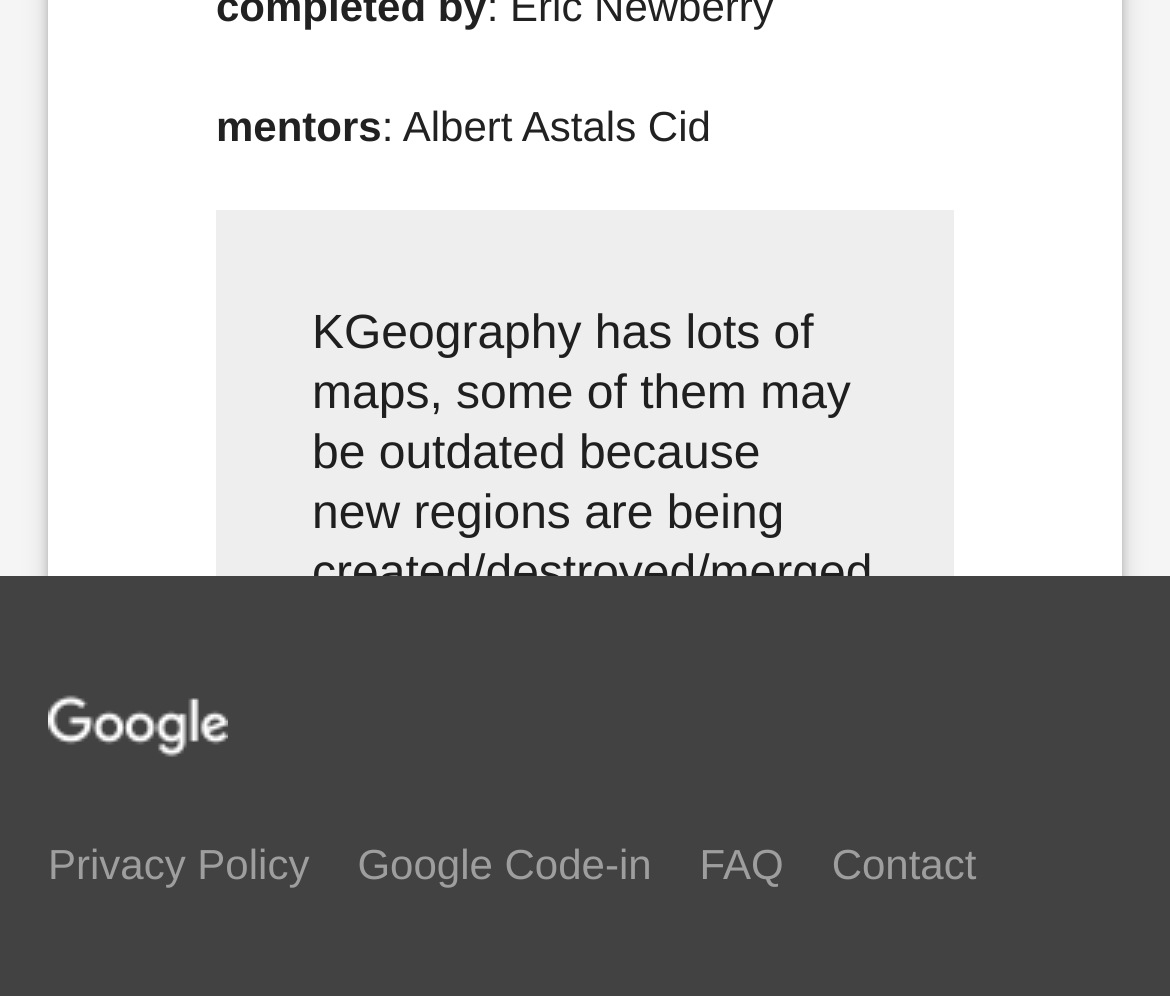Using the description: "FAQ", identify the bounding box of the corresponding UI element in the screenshot.

[0.598, 0.843, 0.67, 0.892]